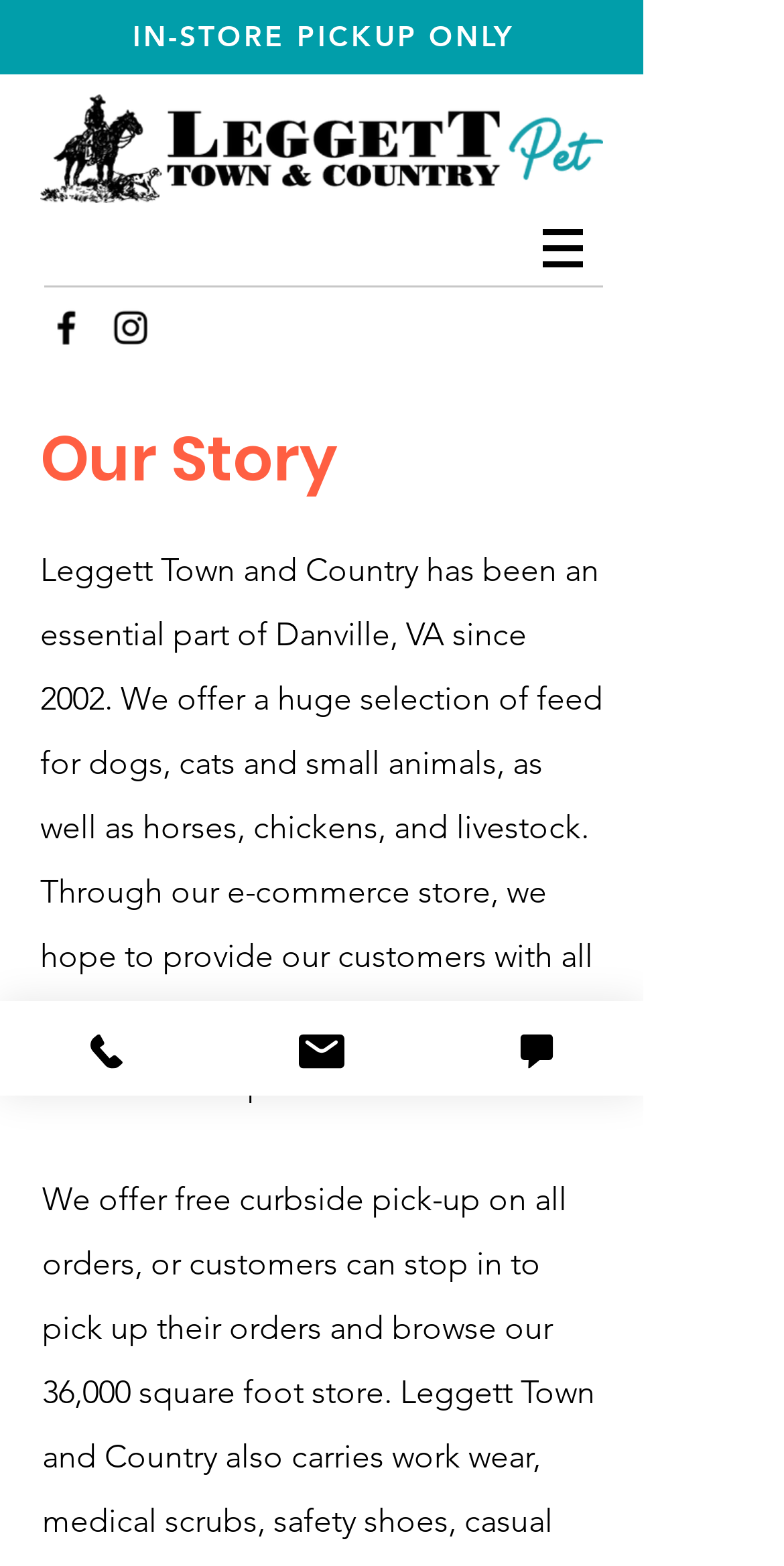Please provide a one-word or phrase answer to the question: 
What is the store's history?

since 2002